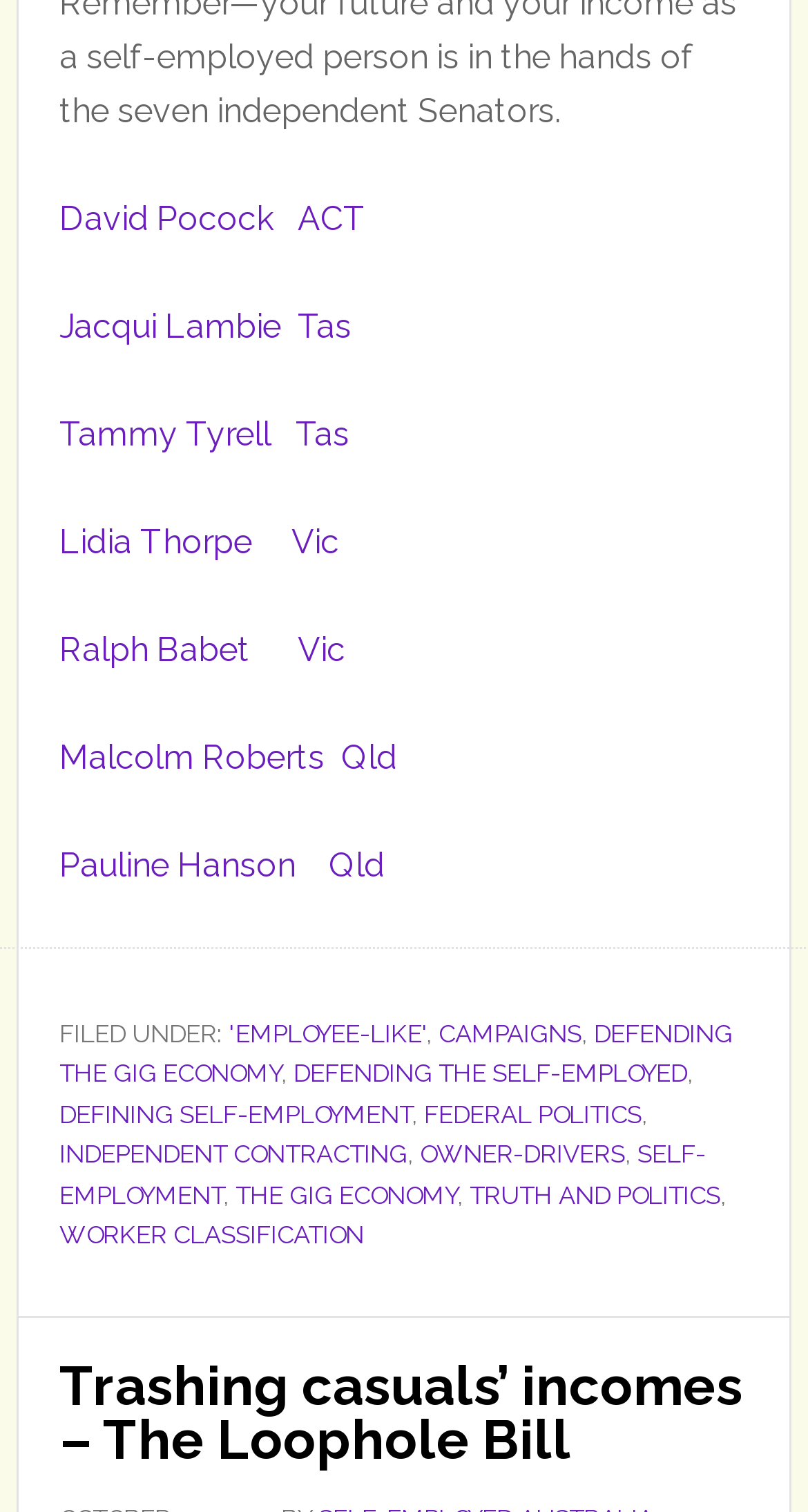Please locate the bounding box coordinates for the element that should be clicked to achieve the following instruction: "Go to DEFENDING THE GIG ECONOMY". Ensure the coordinates are given as four float numbers between 0 and 1, i.e., [left, top, right, bottom].

[0.074, 0.674, 0.907, 0.72]